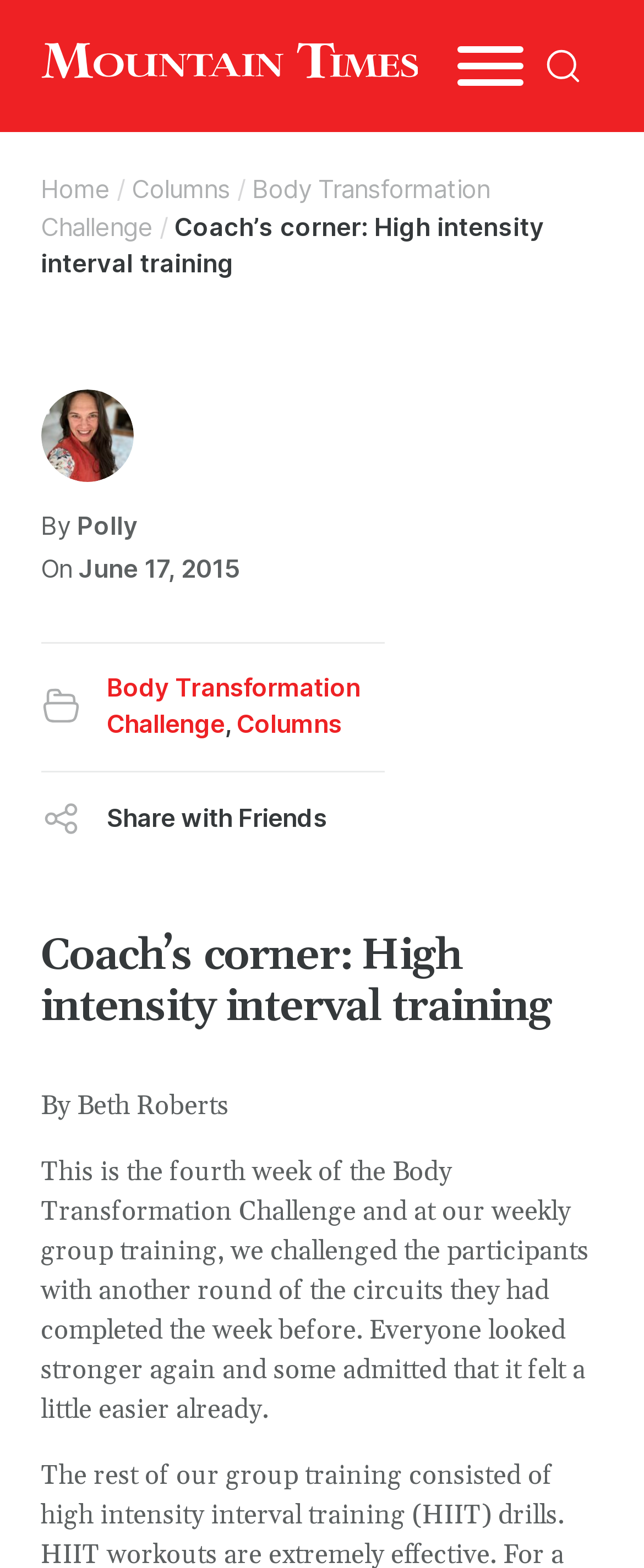Offer a comprehensive description of the webpage’s content and structure.

The webpage is an article titled "Coach's corner: High intensity interval training" from the Mountain Times. At the top left, there is a link and an image. To the right of the image, there is a navigation menu labeled "Menu" with an "Open" button. Next to the menu, there is another button labeled "Open search".

Below the navigation menu, there is a breadcrumb navigation section that displays the article's location within the website. The breadcrumbs show the path "Home > Columns > Body Transformation Challenge > Coach's corner: High intensity interval training".

The article's title "Coach's corner: High intensity interval training" is displayed prominently below the breadcrumbs. The author's name, "By Beth Roberts", is written below the title. The article's content starts with a paragraph that describes the fourth week of the Body Transformation Challenge, where participants were challenged with another round of circuits.

On the right side of the article, there are social media sharing buttons, including "Share with Friends", "Copy Link", "Facebook", "LinkedIn", and "Email". There are also links to related articles, such as "Body Transformation Challenge" and "Columns", scattered throughout the page.